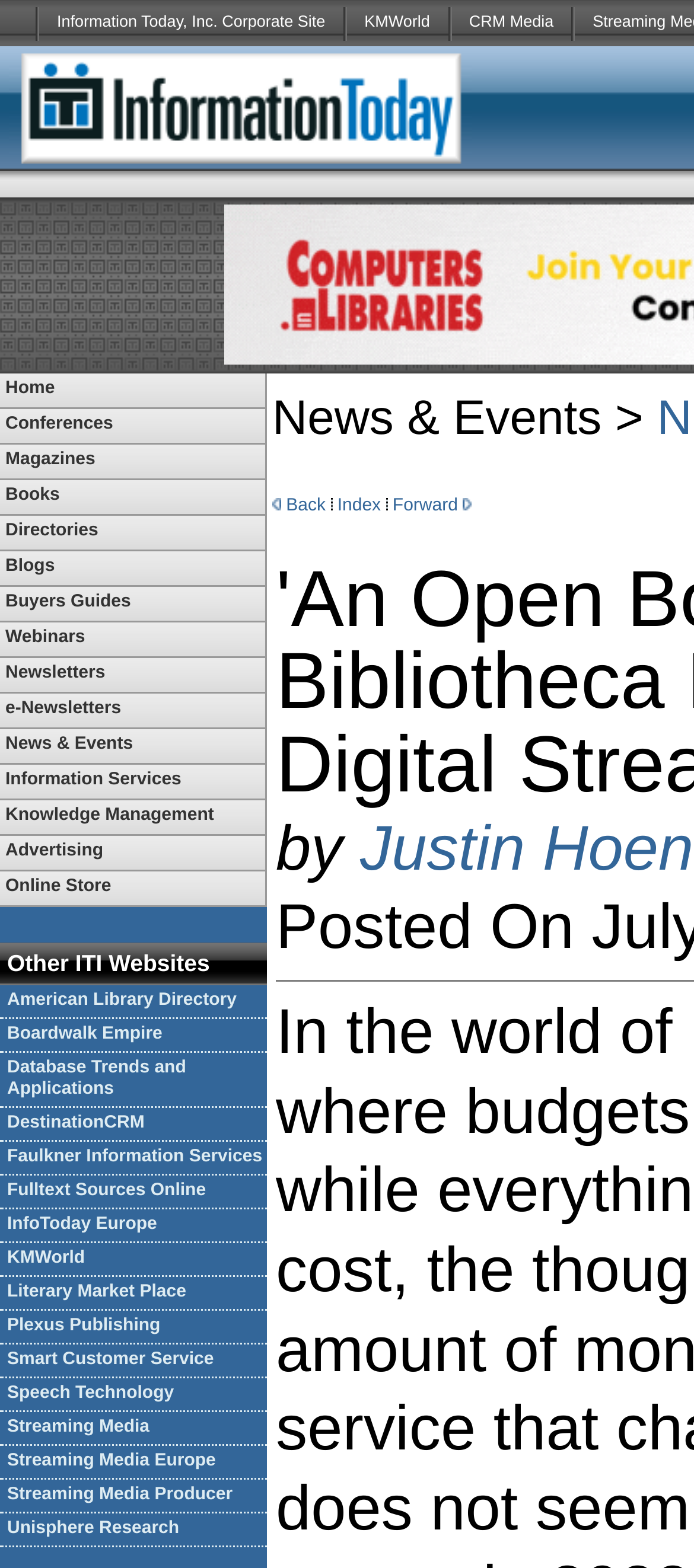Determine the bounding box coordinates of the clickable region to carry out the instruction: "Click on CRM Media".

[0.65, 0.0, 0.823, 0.029]